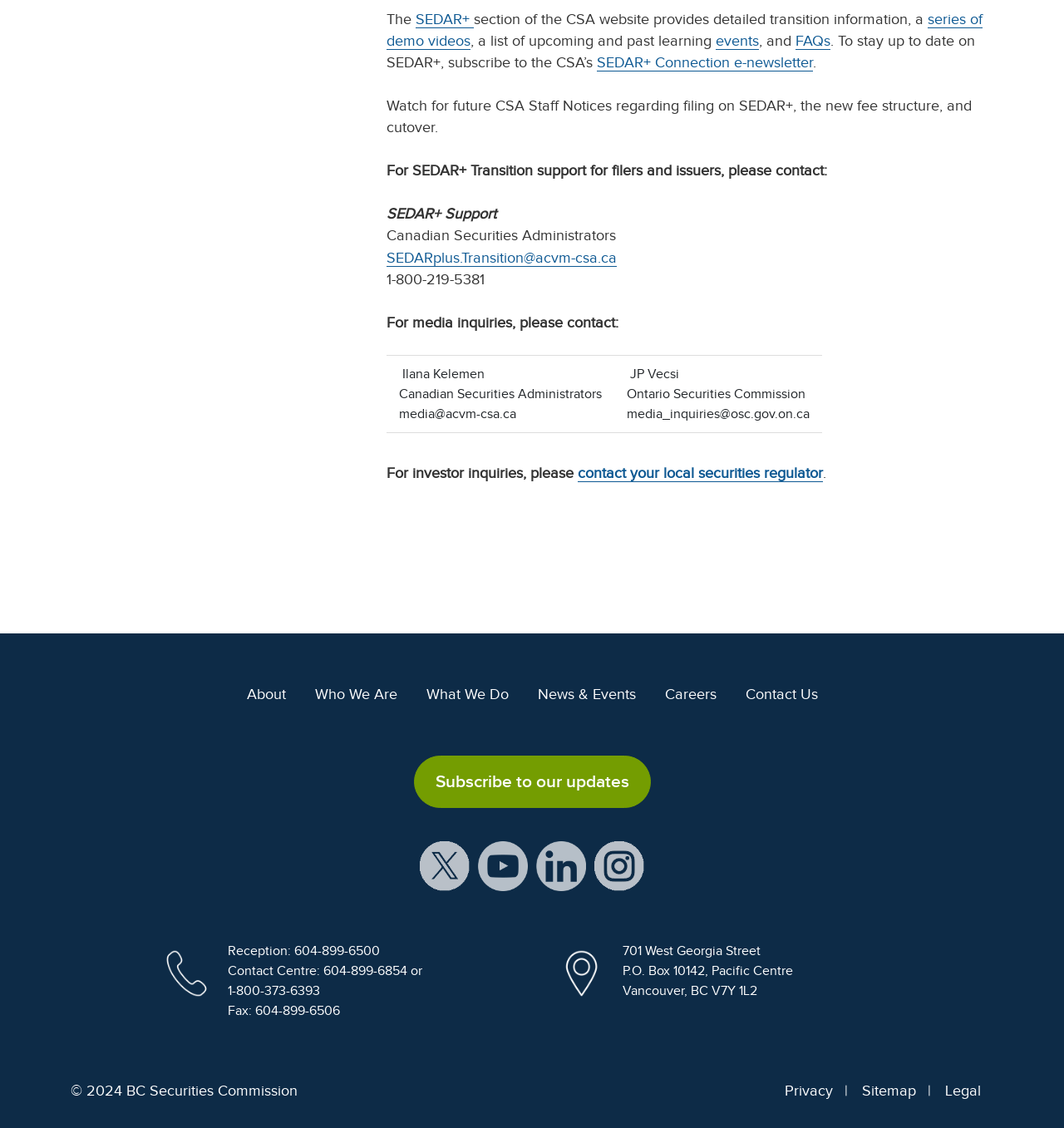Point out the bounding box coordinates of the section to click in order to follow this instruction: "Click on SEDAR+ Connection e-newsletter".

[0.561, 0.048, 0.764, 0.063]